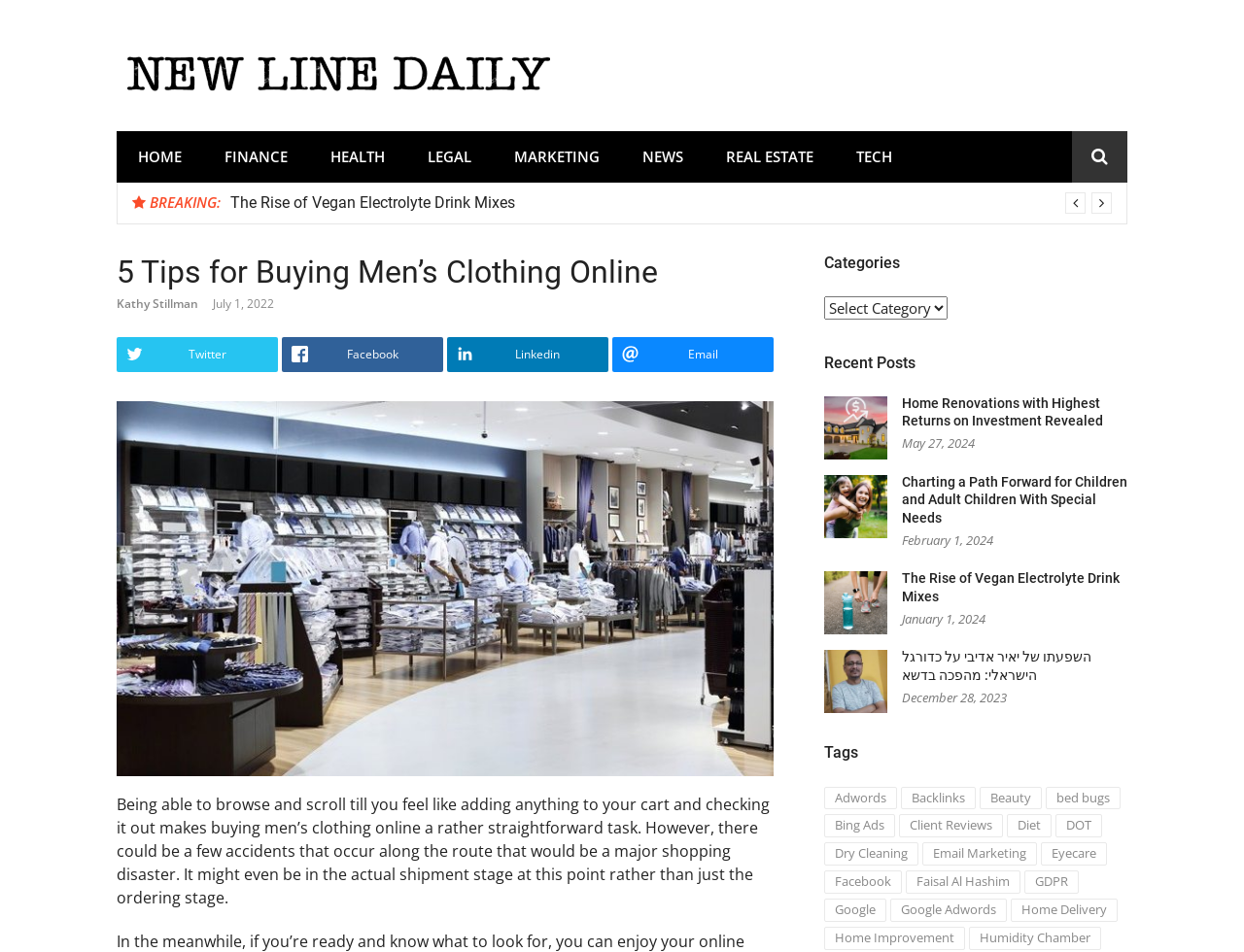With reference to the screenshot, provide a detailed response to the question below:
What is the title of the article?

I found the title of the article by looking at the heading element with the text '5 Tips for Buying Men's Clothing Online' which is located at the top of the webpage.